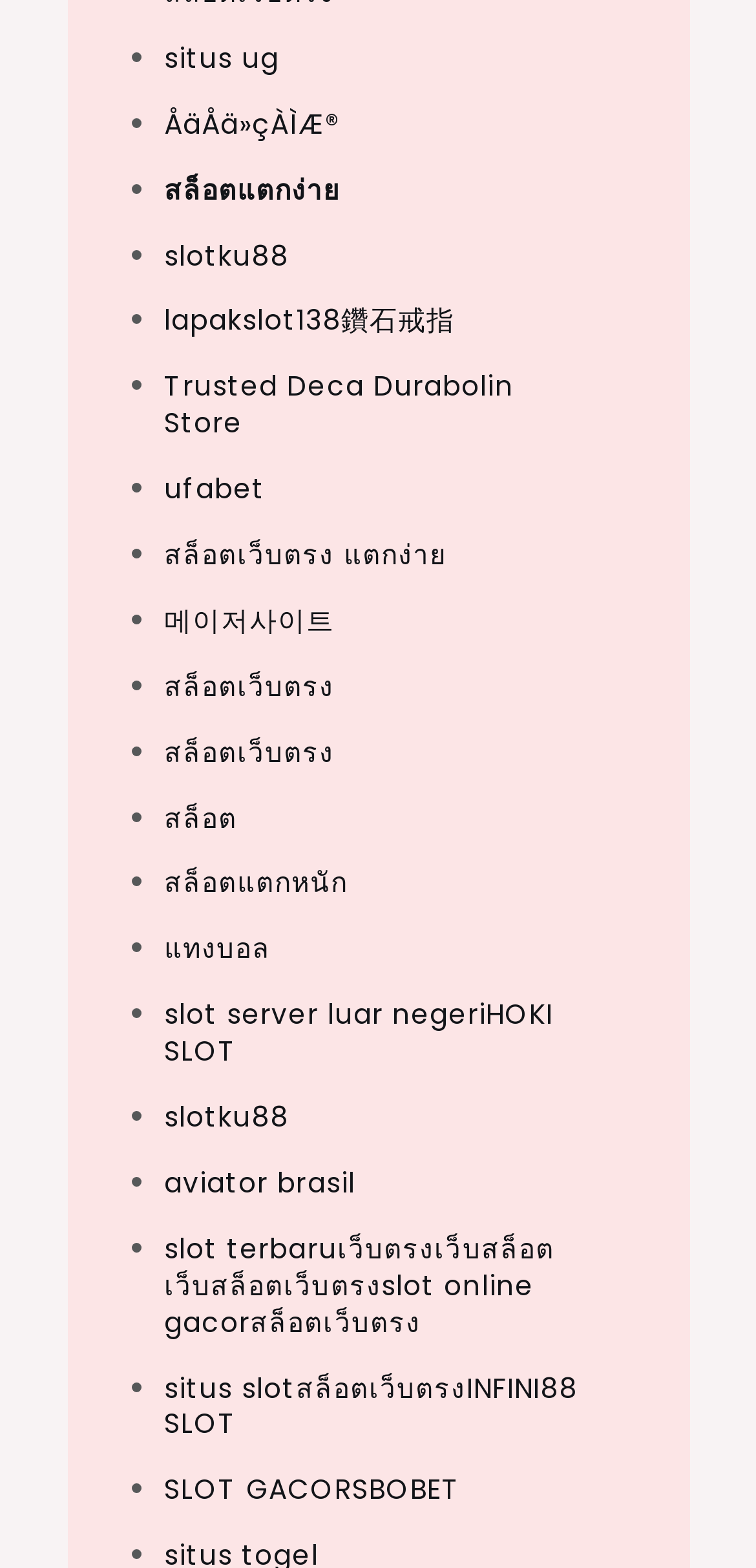Find the UI element described as: "Home" and predict its bounding box coordinates. Ensure the coordinates are four float numbers between 0 and 1, [left, top, right, bottom].

None